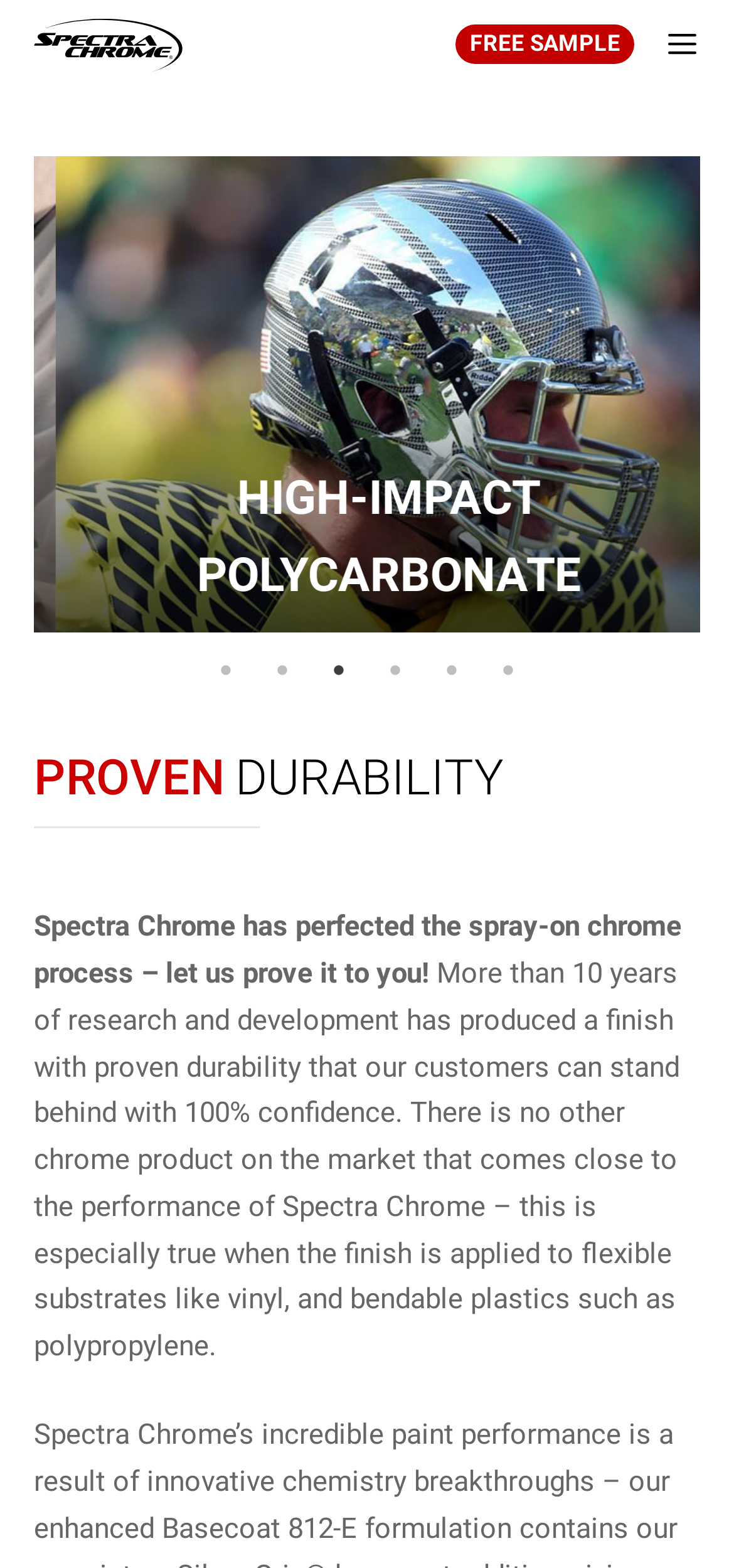What is the material shown in the figure?
Please provide a single word or phrase as your answer based on the image.

High-impact polycarbonate